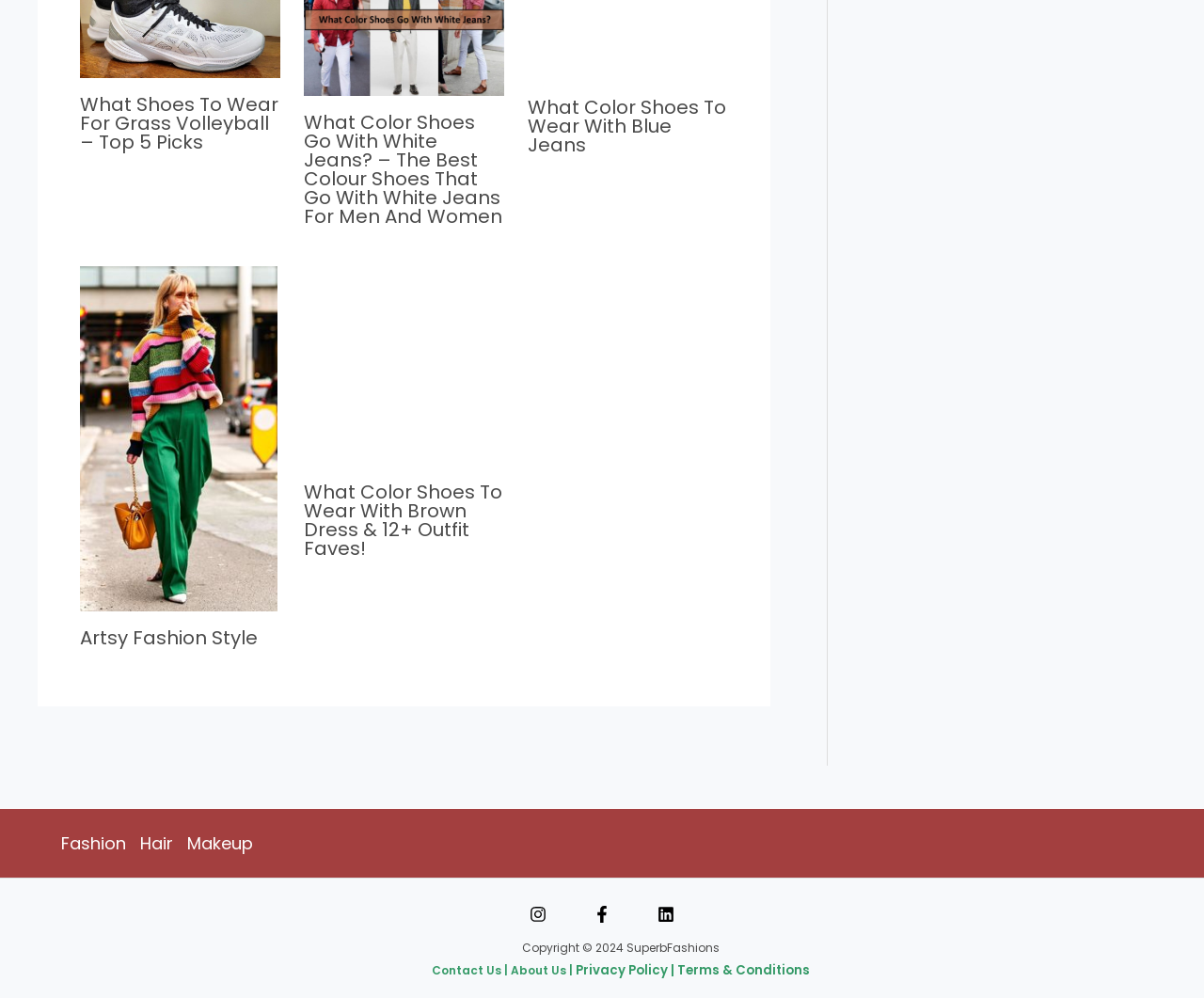Please identify the bounding box coordinates of the element that needs to be clicked to perform the following instruction: "Read more about What Shoes To Wear For Grass Volleyball – Top 5 Picks".

[0.066, 0.009, 0.233, 0.032]